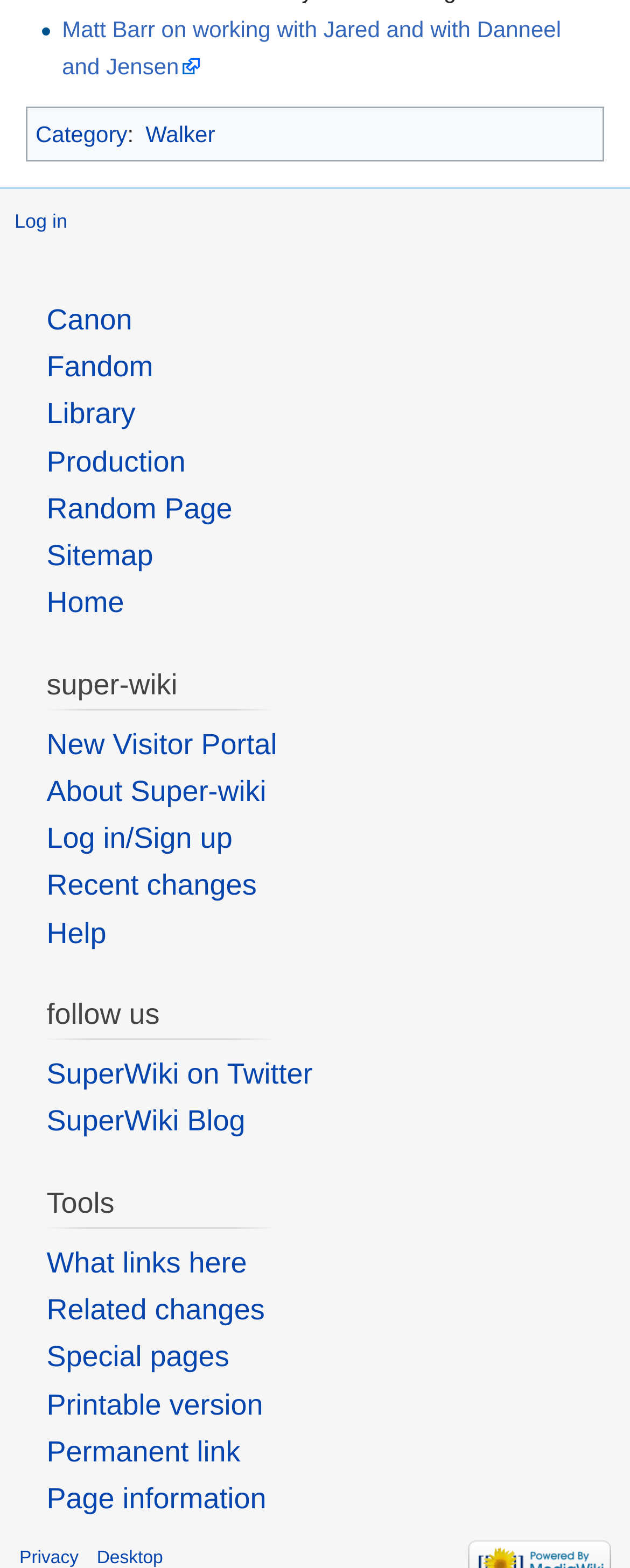Please specify the bounding box coordinates in the format (top-left x, top-left y, bottom-right x, bottom-right y), with all values as floating point numbers between 0 and 1. Identify the bounding box of the UI element described by: Walker

[0.231, 0.077, 0.341, 0.094]